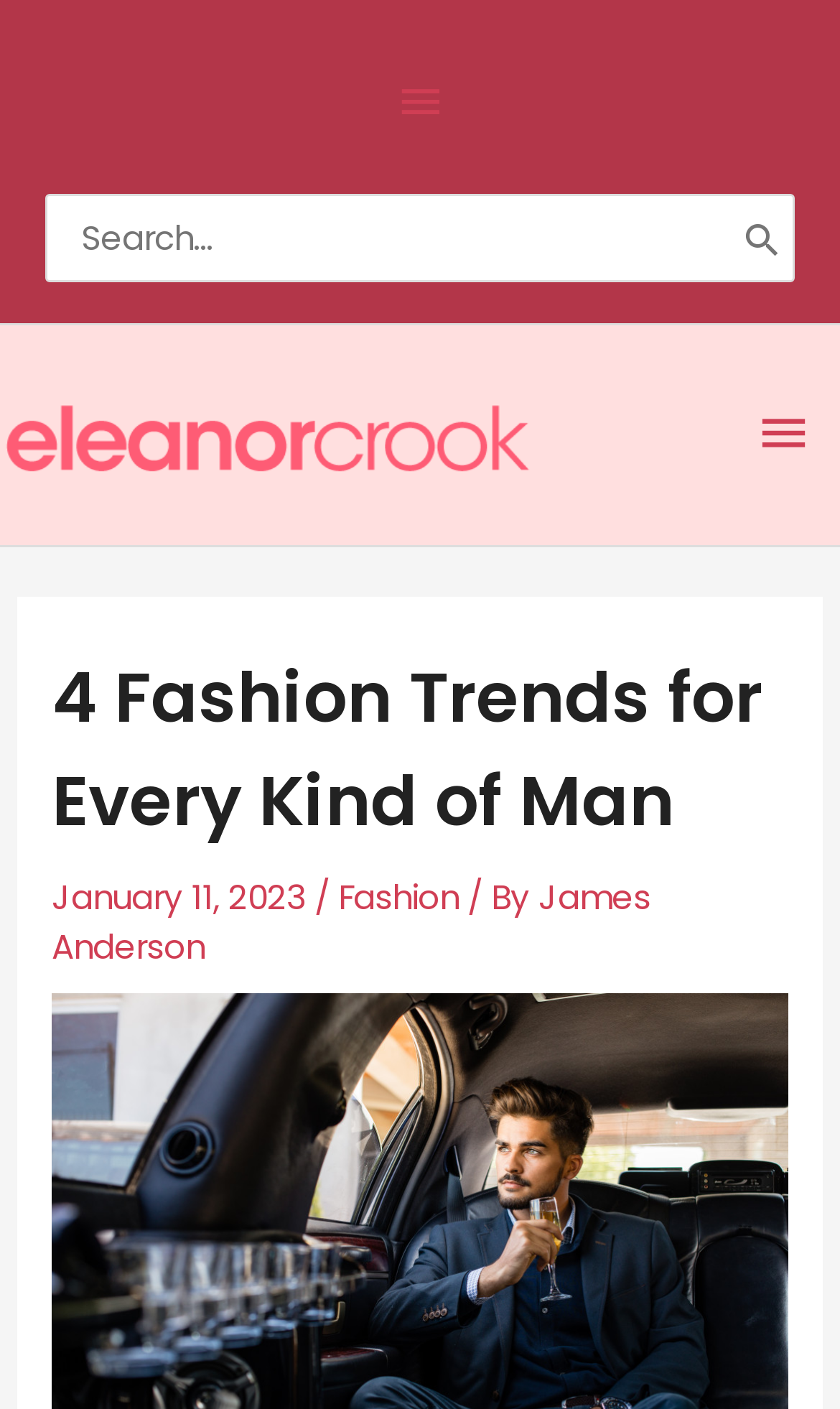Is the search bar located at the top of the page?
Using the information from the image, provide a comprehensive answer to the question.

I checked the bounding box coordinates of the search bar elements, including the search input field and the search button, and found that their y1 values are around 0.138, which indicates that they are located near the top of the page.